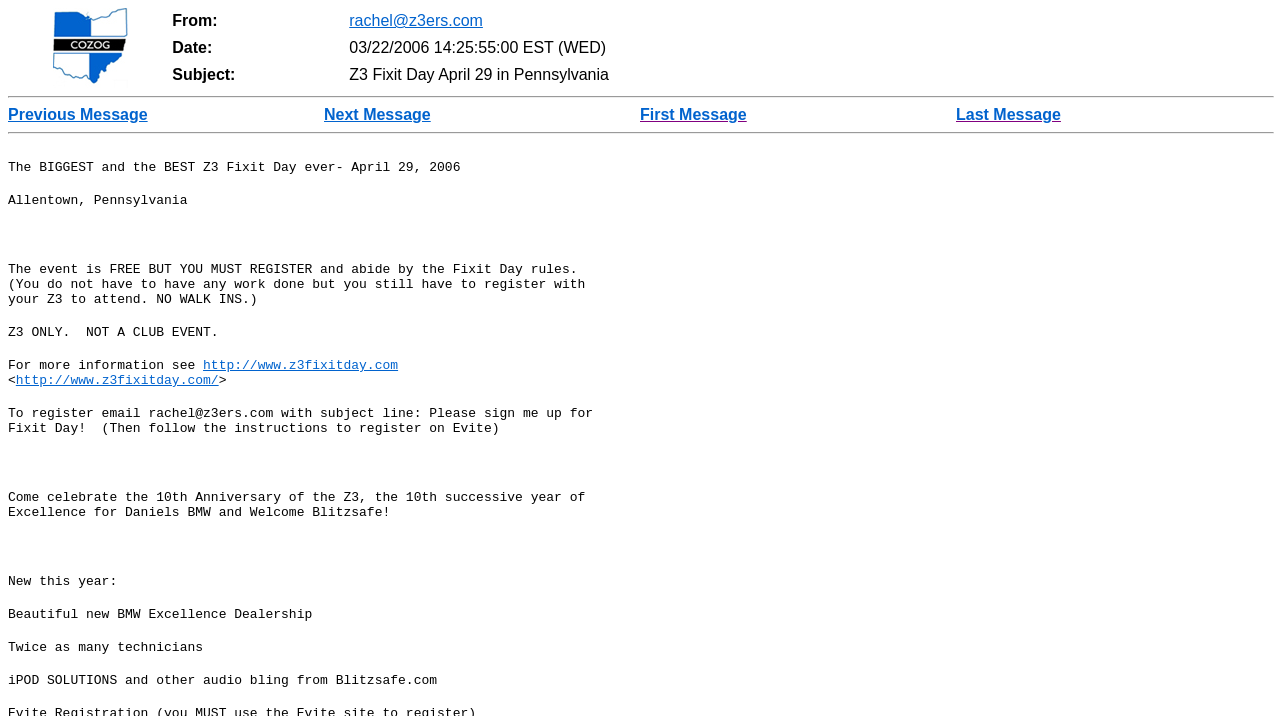What is the purpose of the event?
Look at the image and provide a short answer using one word or a phrase.

Celebrate the 10th Anniversary of the Z3